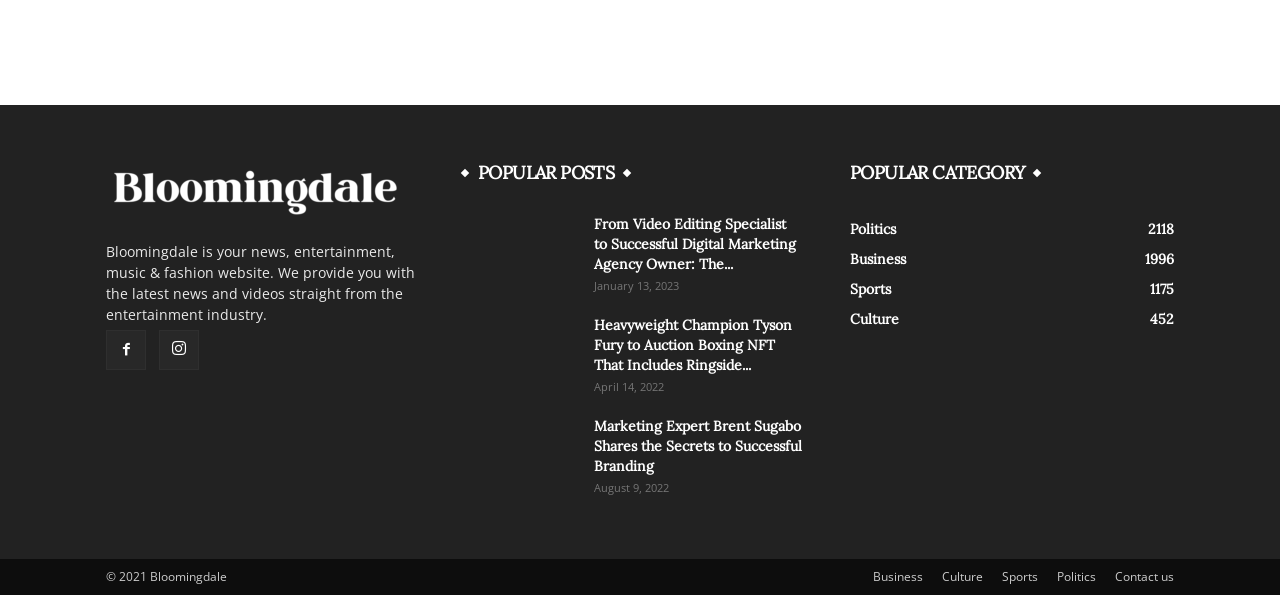Please identify the bounding box coordinates of the clickable region that I should interact with to perform the following instruction: "Read the 'Marketing Expert Brent Sugabo Shares the Secrets to Successful Branding' article". The coordinates should be expressed as four float numbers between 0 and 1, i.e., [left, top, right, bottom].

[0.373, 0.7, 0.452, 0.817]